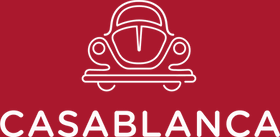What is the dominant color of the logo's background?
Look at the image and answer the question with a single word or phrase.

Deep red